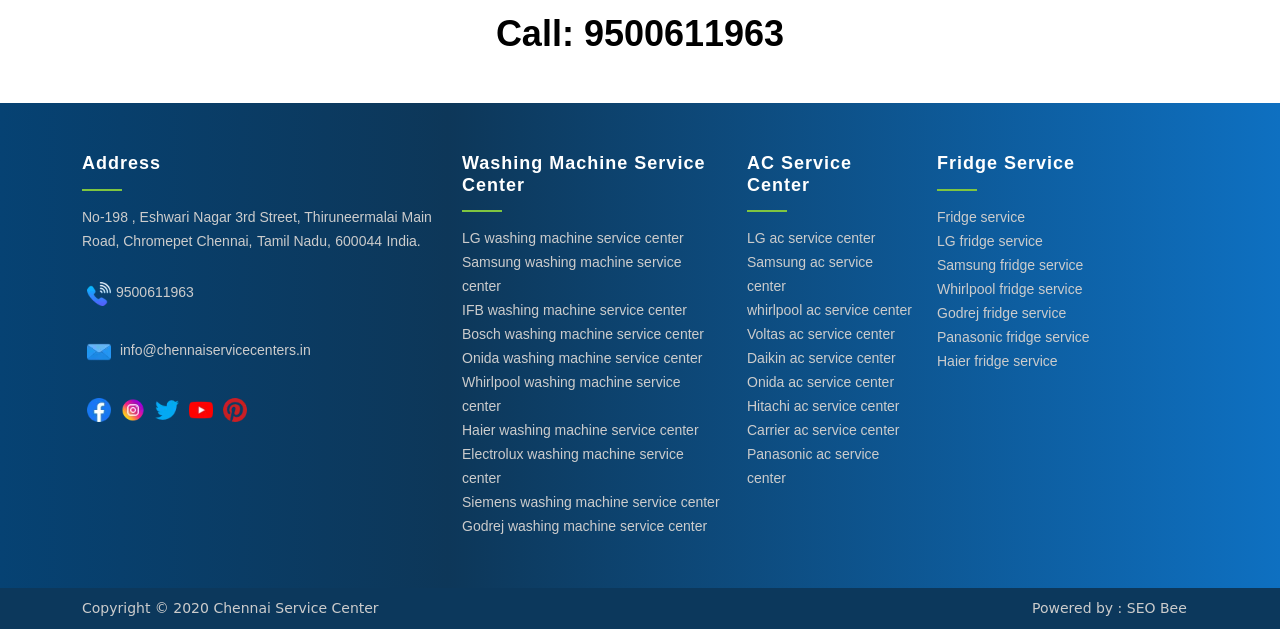Given the description of the UI element: "SEO Bee", predict the bounding box coordinates in the form of [left, top, right, bottom], with each value being a float between 0 and 1.

[0.88, 0.954, 0.927, 0.979]